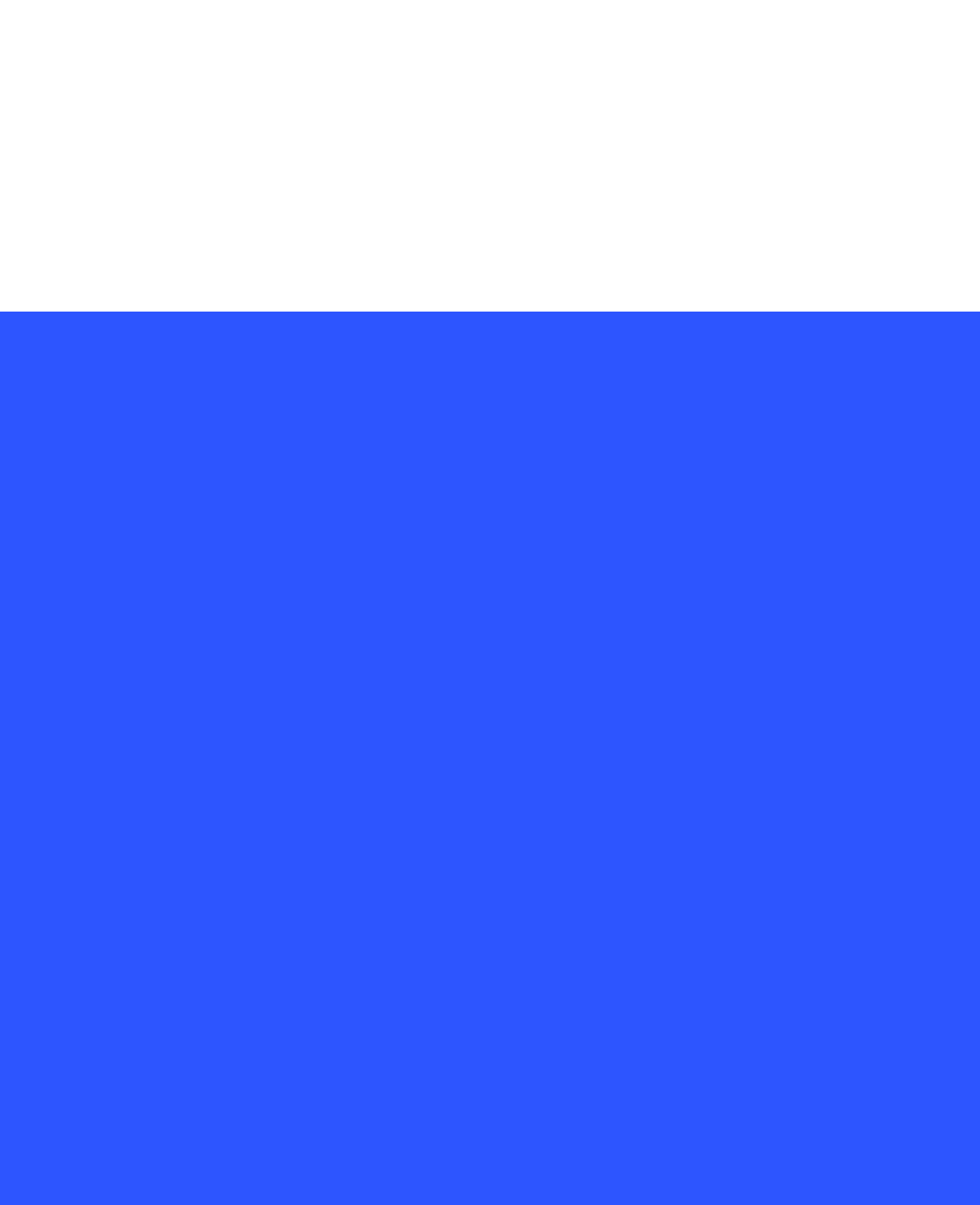Please identify the bounding box coordinates of the element's region that needs to be clicked to fulfill the following instruction: "Enter first name". The bounding box coordinates should consist of four float numbers between 0 and 1, i.e., [left, top, right, bottom].

[0.534, 0.038, 0.947, 0.069]